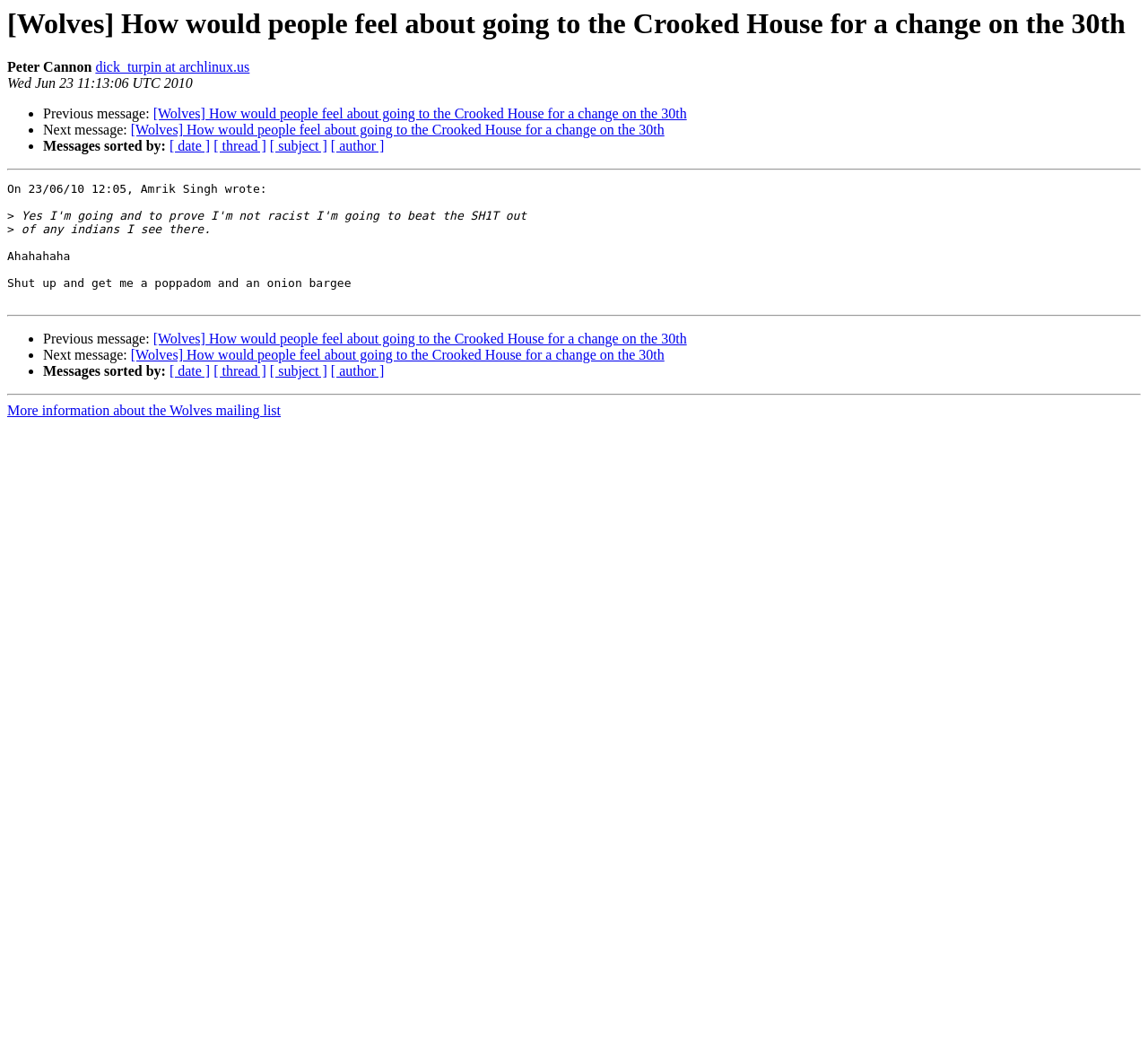Based on the visual content of the image, answer the question thoroughly: How many links are there to sort messages?

There are 4 links to sort messages, which are '[ date ]', '[ thread ]', '[ subject ]', and '[ author ]', located below the text 'Messages sorted by:'.